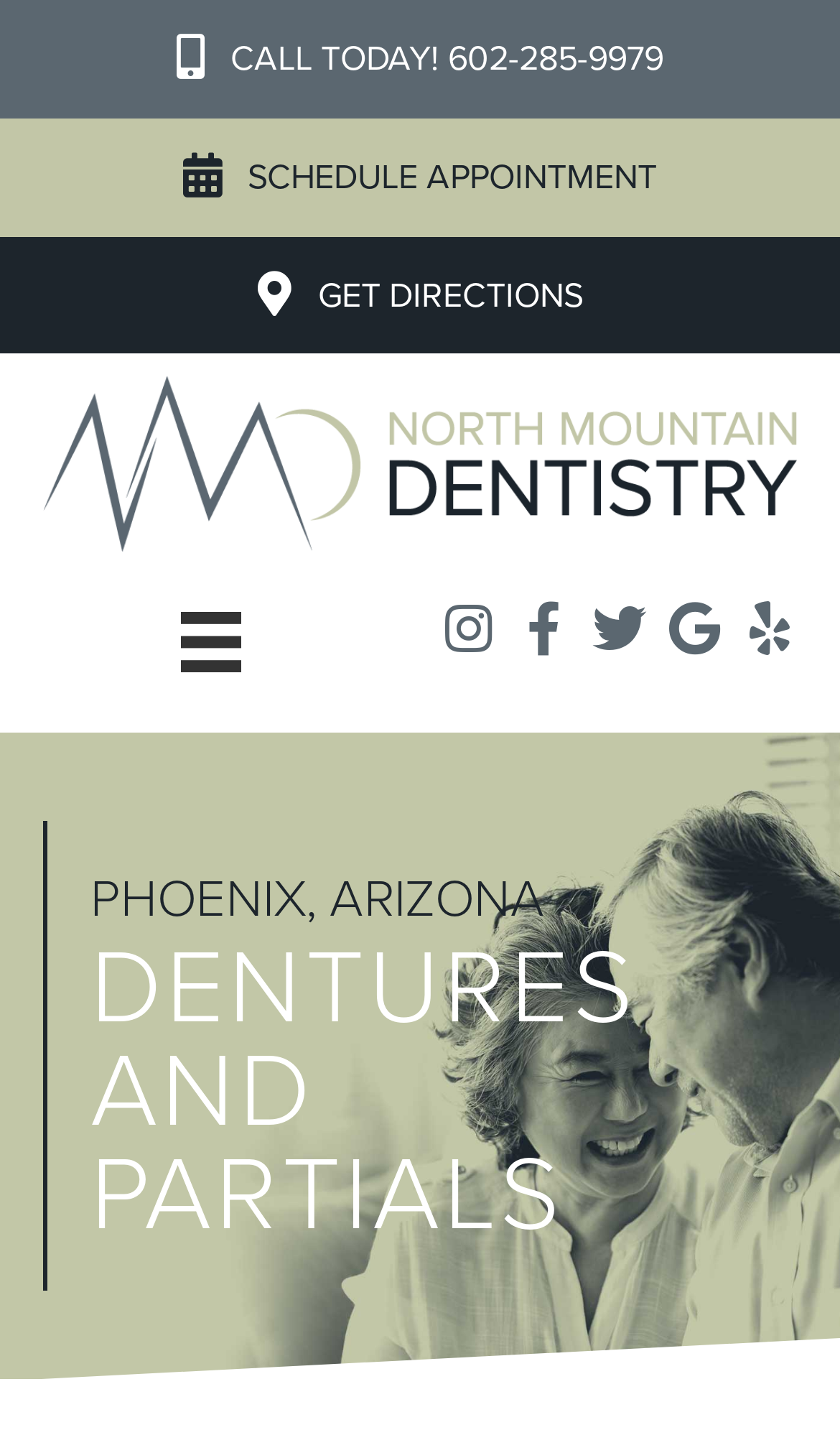Select the bounding box coordinates of the element I need to click to carry out the following instruction: "View the dentist's location on the map".

[0.795, 0.42, 0.859, 0.463]